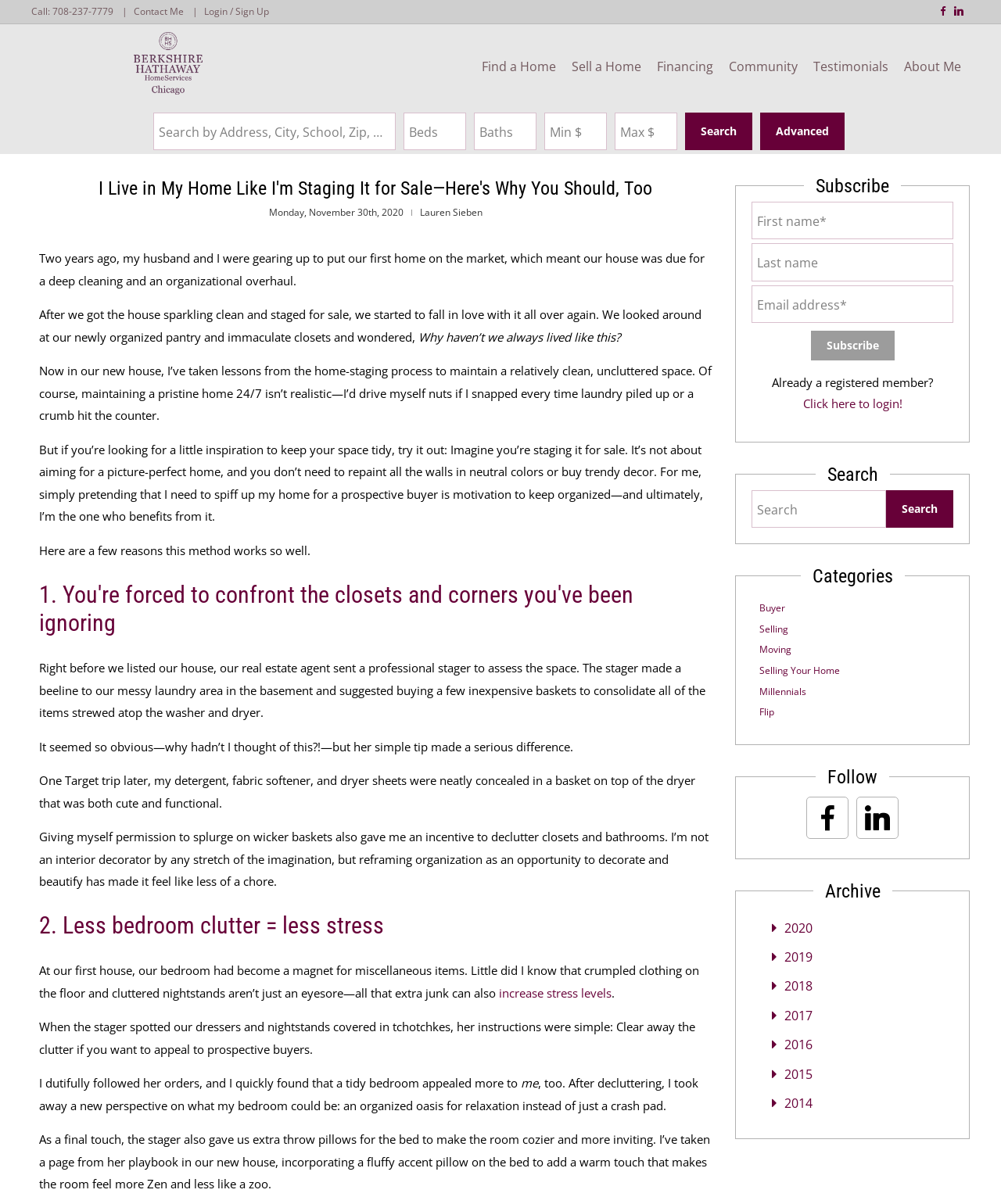Identify the bounding box coordinates of the clickable section necessary to follow the following instruction: "Search for a home". The coordinates should be presented as four float numbers from 0 to 1, i.e., [left, top, right, bottom].

[0.684, 0.093, 0.751, 0.125]